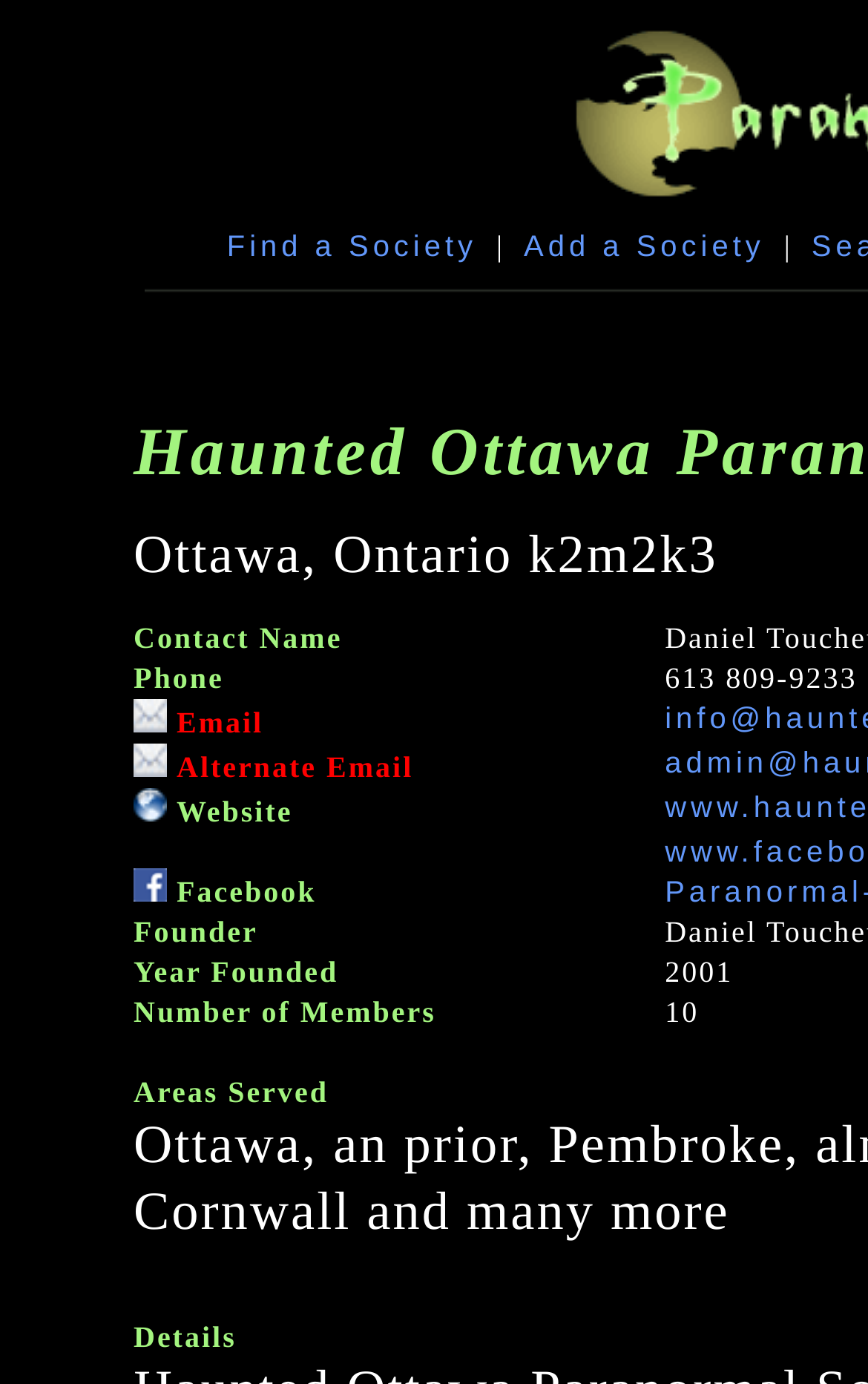What social media platform is represented by an icon?
Based on the image, answer the question with as much detail as possible.

The webpage features an icon representing Facebook, indicating that a society's Facebook page can be linked or provided as part of their contact information.